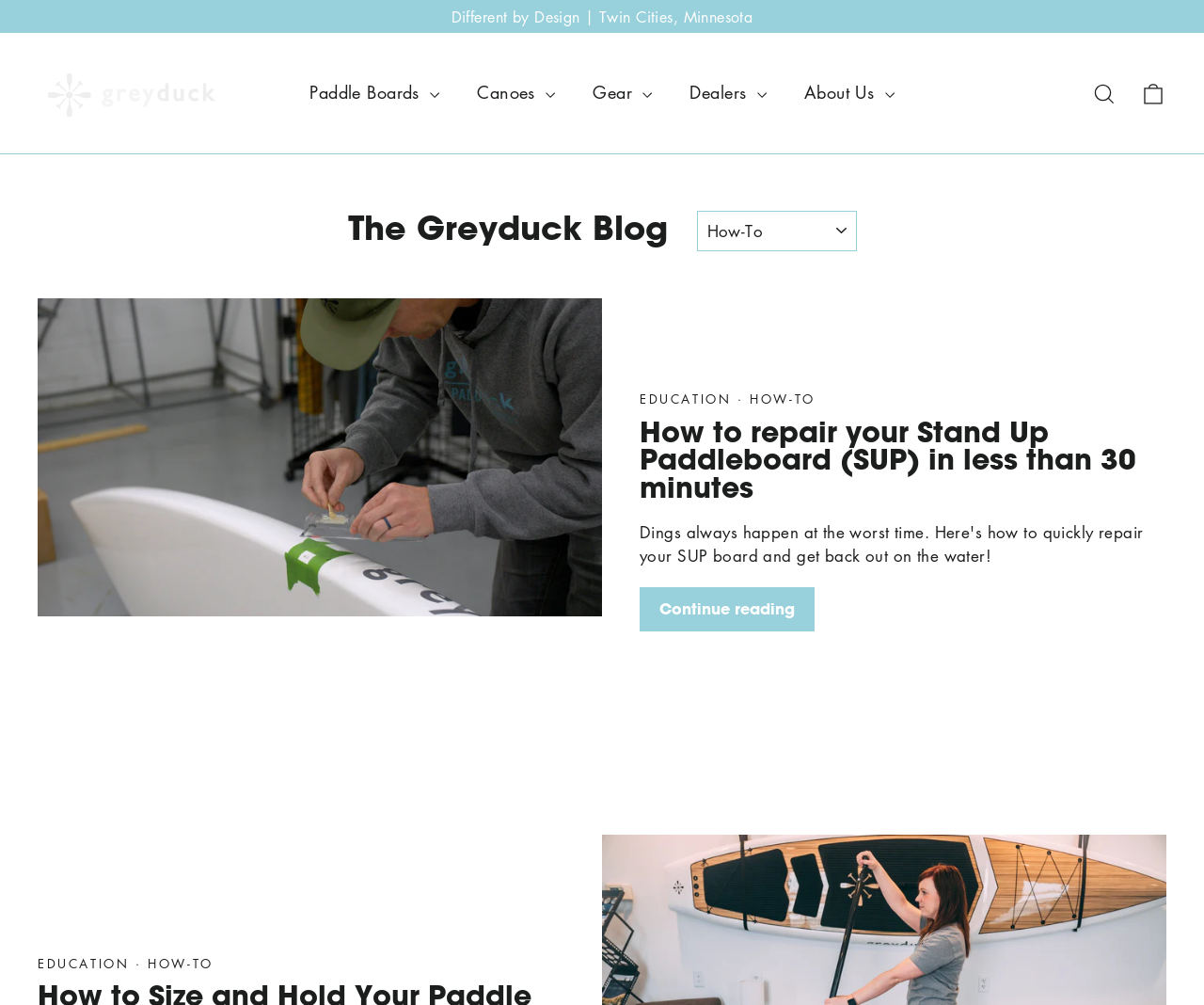What is the topic of the blog post?
Utilize the information in the image to give a detailed answer to the question.

The topic of the blog post can be determined by reading the heading of the article, which states 'How to repair your Stand Up Paddleboard (SUP) in less than 30 minutes'.